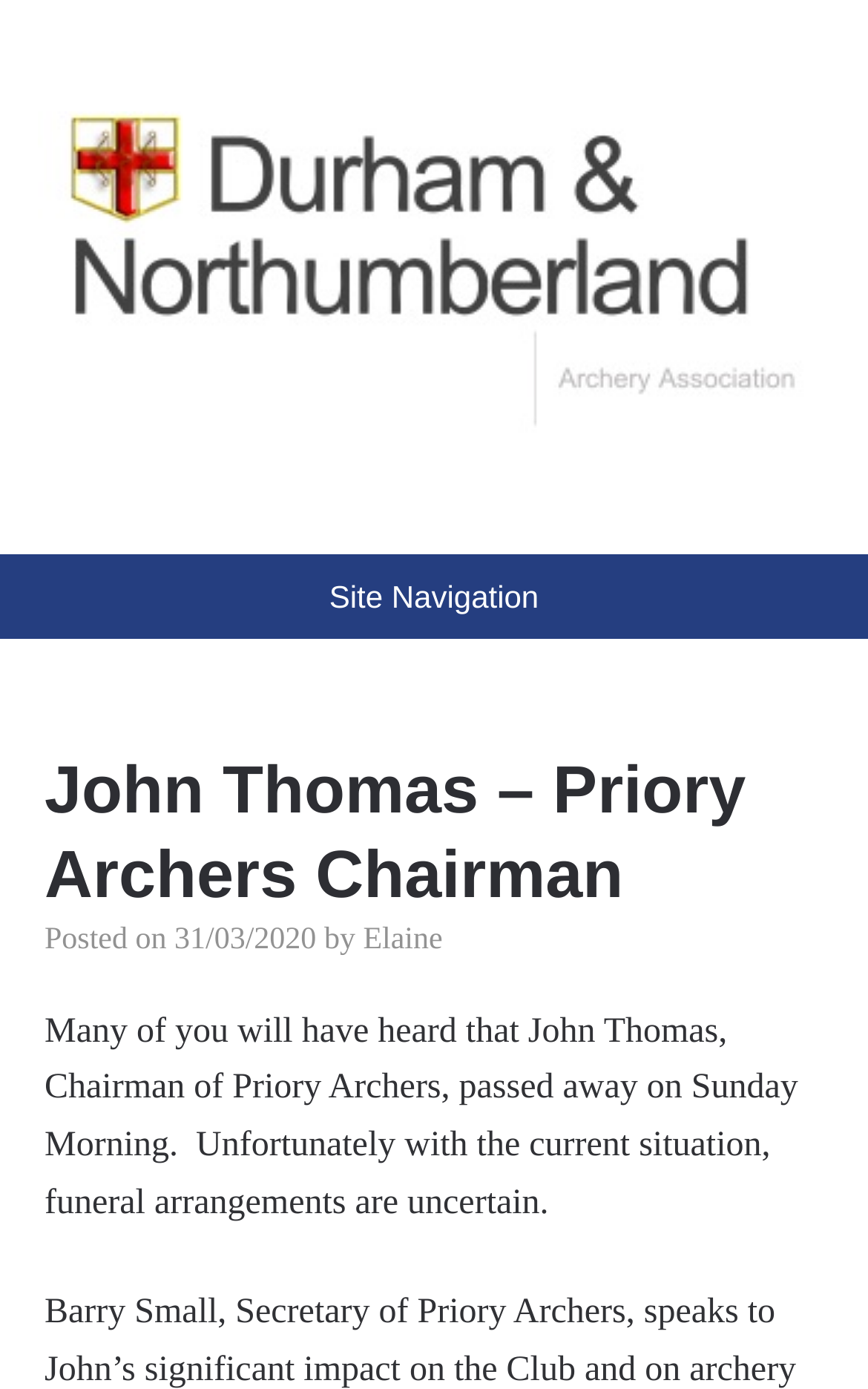When did John Thomas pass away?
Answer the question with a thorough and detailed explanation.

The information about John Thomas' passing can be found in the static text element, which states 'Many of you will have heard that John Thomas, Chairman of Priory Archers, passed away on Sunday Morning.' This text is located within the site navigation section, indicating that it is a recent and important update.